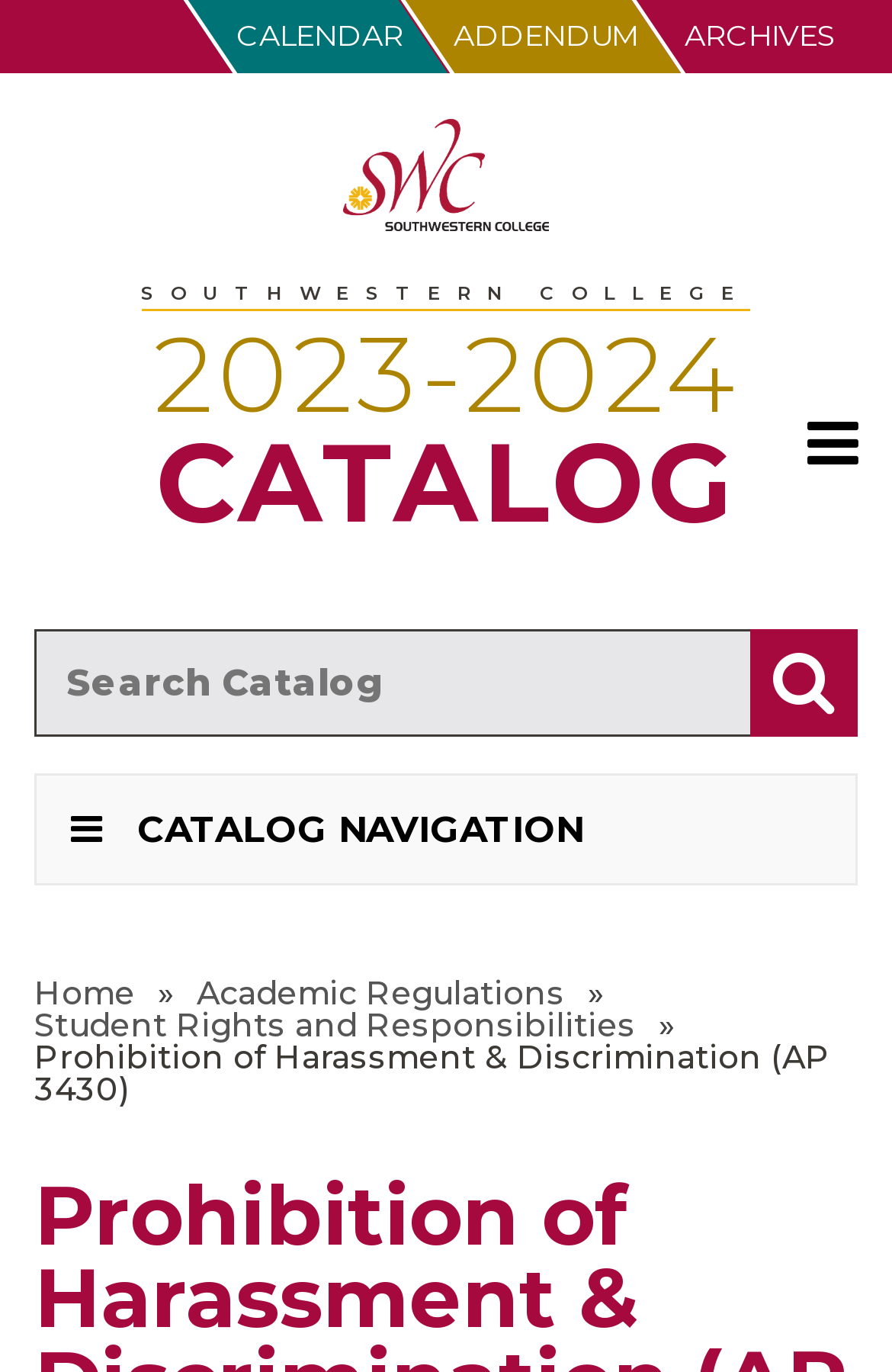Find the bounding box coordinates of the element to click in order to complete this instruction: "Search the catalog". The bounding box coordinates must be four float numbers between 0 and 1, denoted as [left, top, right, bottom].

[0.038, 0.459, 0.962, 0.537]